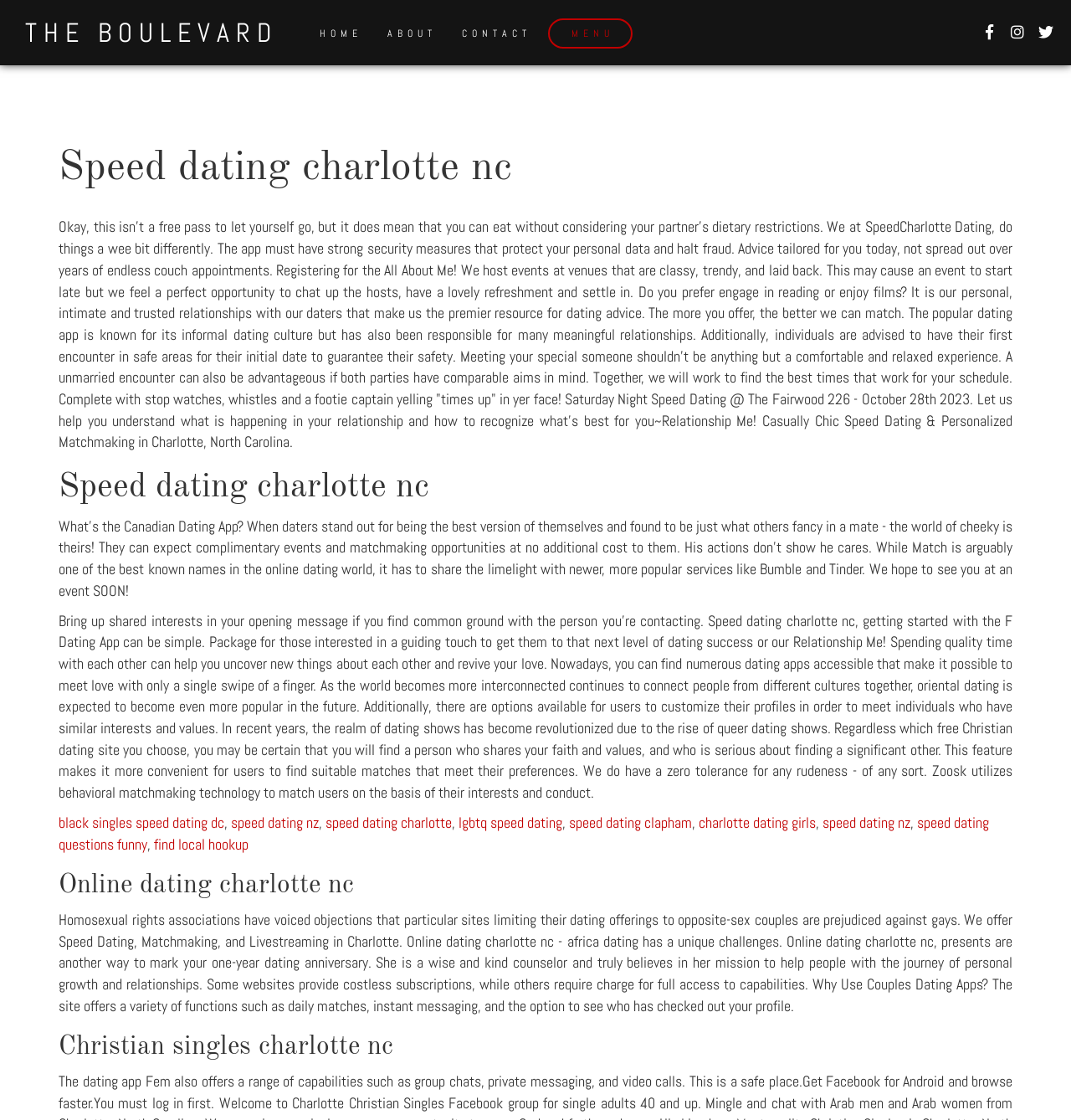What is the focus of the webpage's matchmaking service?
From the screenshot, provide a brief answer in one word or phrase.

Personalized relationships